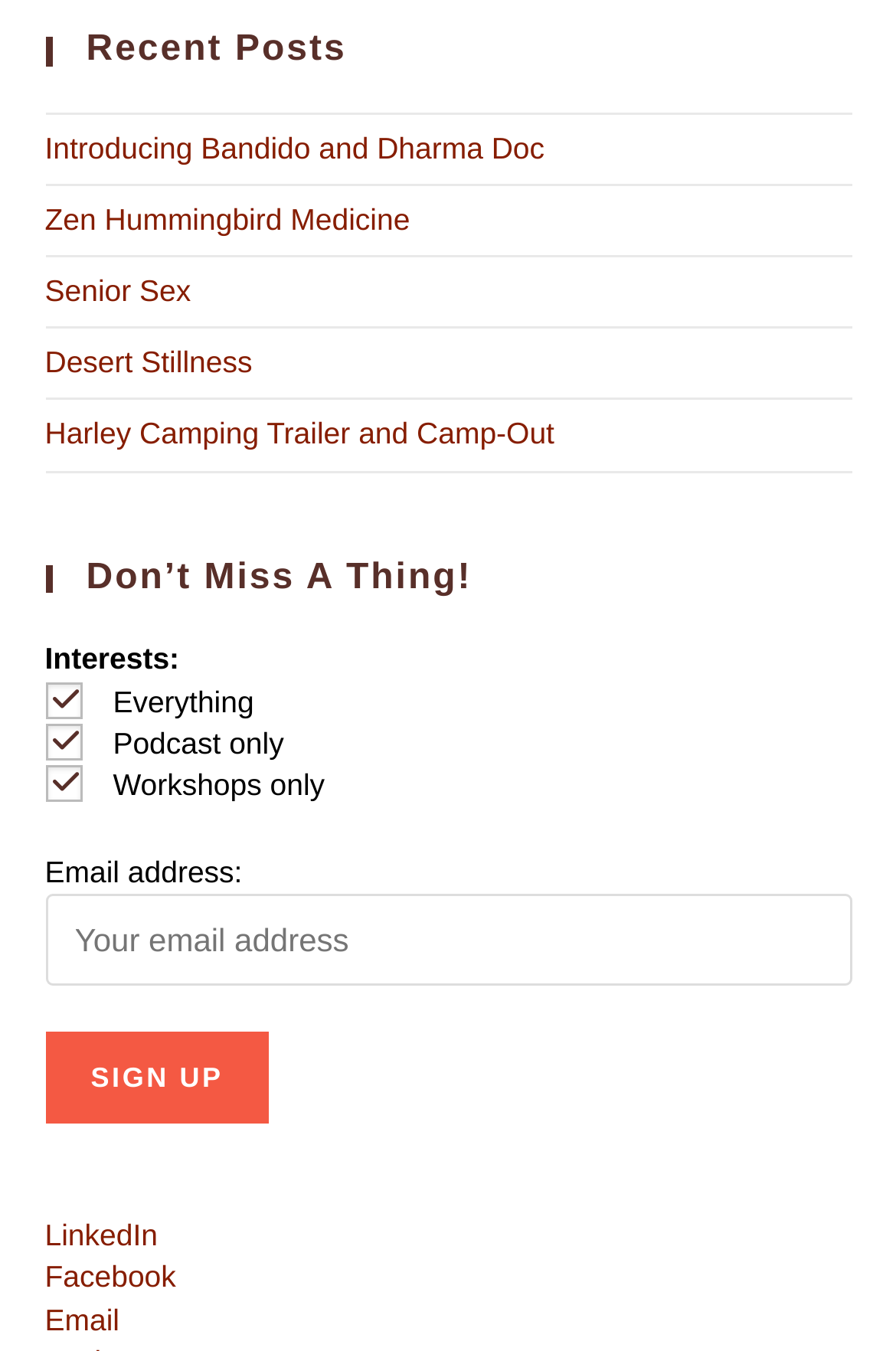Answer the question with a single word or phrase: 
How many links are under 'Recent Posts'?

5